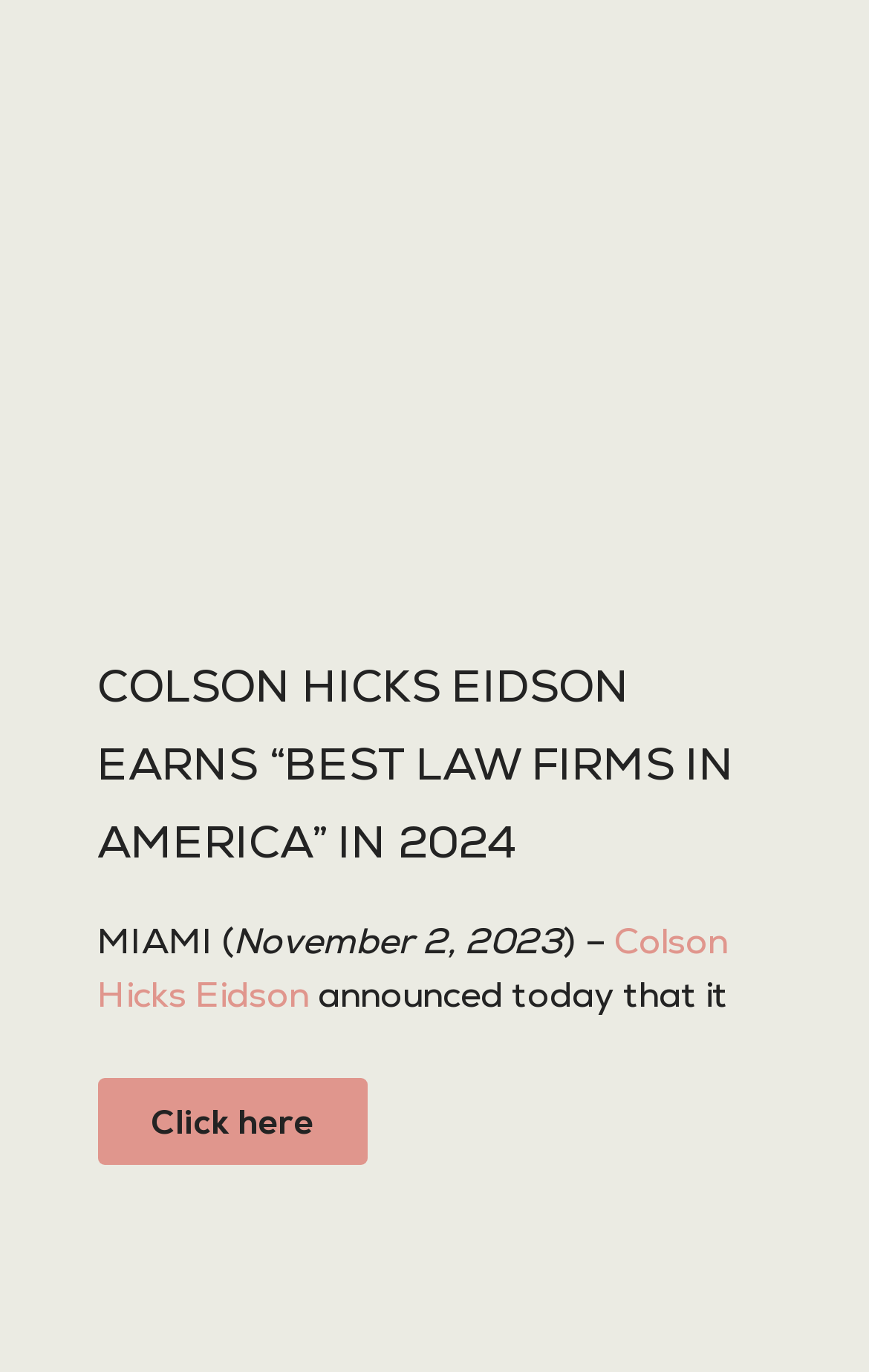Identify the bounding box coordinates for the element that needs to be clicked to fulfill this instruction: "Click here to read more". Provide the coordinates in the format of four float numbers between 0 and 1: [left, top, right, bottom].

[0.112, 0.786, 0.422, 0.849]